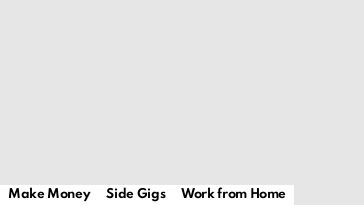Generate an in-depth description of the visual content.

The image features a vibrant and dynamic design showcasing a man and a woman set against a striking purple background adorned with colorful flag drawings. This artwork embodies a spirit of inclusivity and celebration, likely symbolizing diversity and unity. It captures a moment where creativity combines with cultural expression, resonating with themes of collaboration and community engagement. This visual serves as a compelling representation in an article discussing opportunities for remote work, implying that such roles can foster a diverse and vibrant work environment.